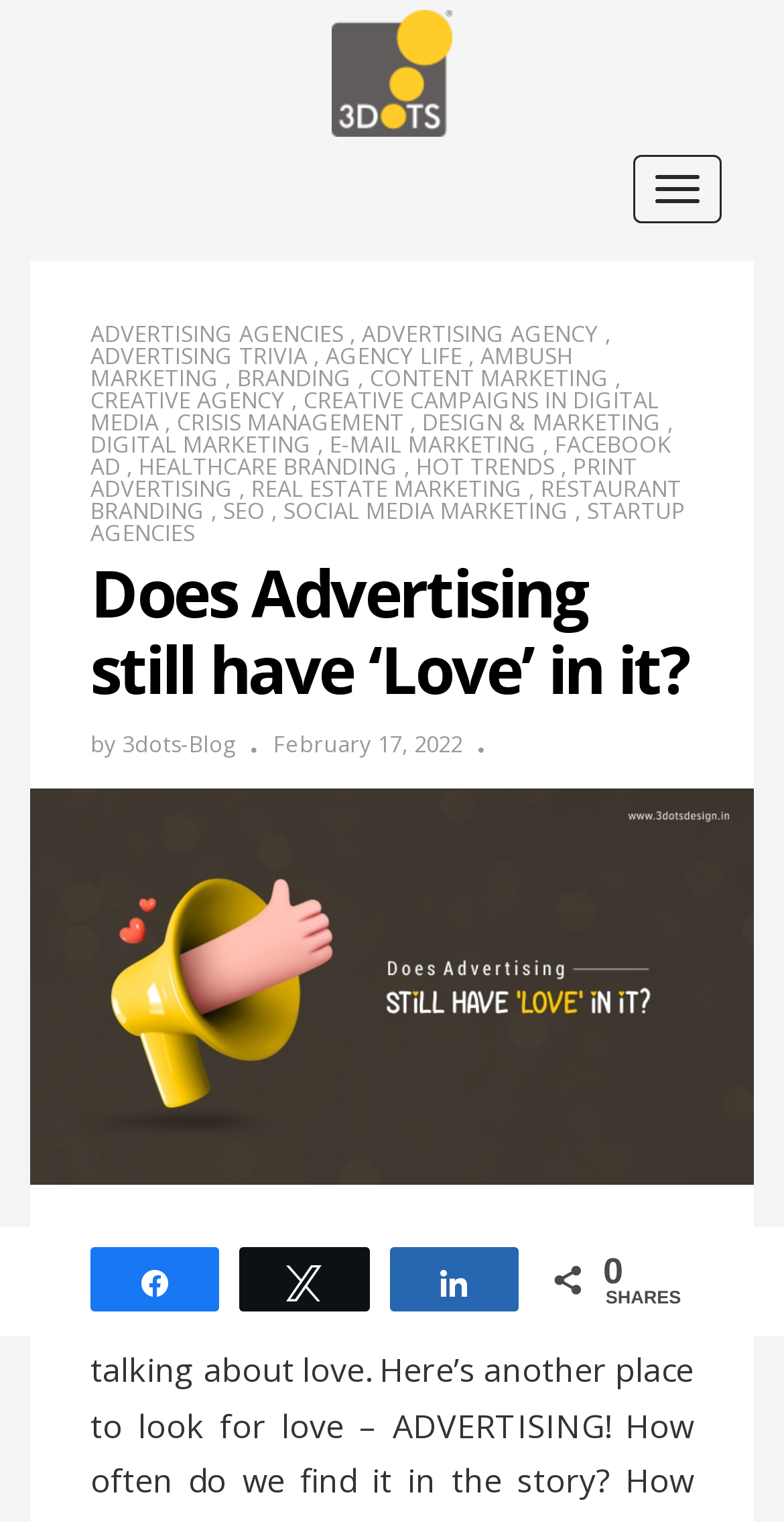Identify the bounding box coordinates of the region that needs to be clicked to carry out this instruction: "Read the blog post 'Does Advertising still have ‘Love’ in it?'". Provide these coordinates as four float numbers ranging from 0 to 1, i.e., [left, top, right, bottom].

[0.115, 0.365, 0.885, 0.466]